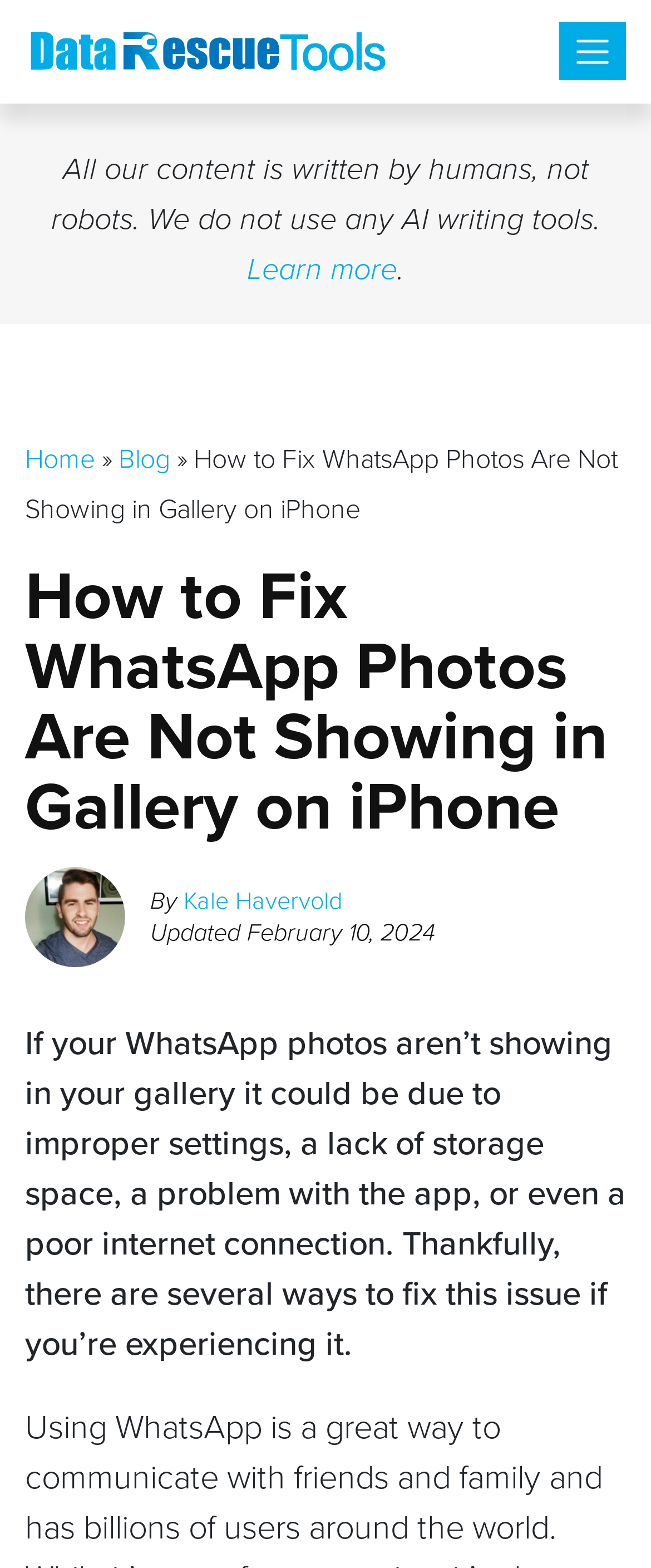What is the purpose of the breadcrumbs navigation?
Provide a detailed and extensive answer to the question.

The breadcrumbs navigation is located at the top of the webpage, below the main heading. It shows the page's hierarchy, starting from the 'Home' page, then 'Blog', and finally the current page. This helps users to understand the page's structure and navigate easily.